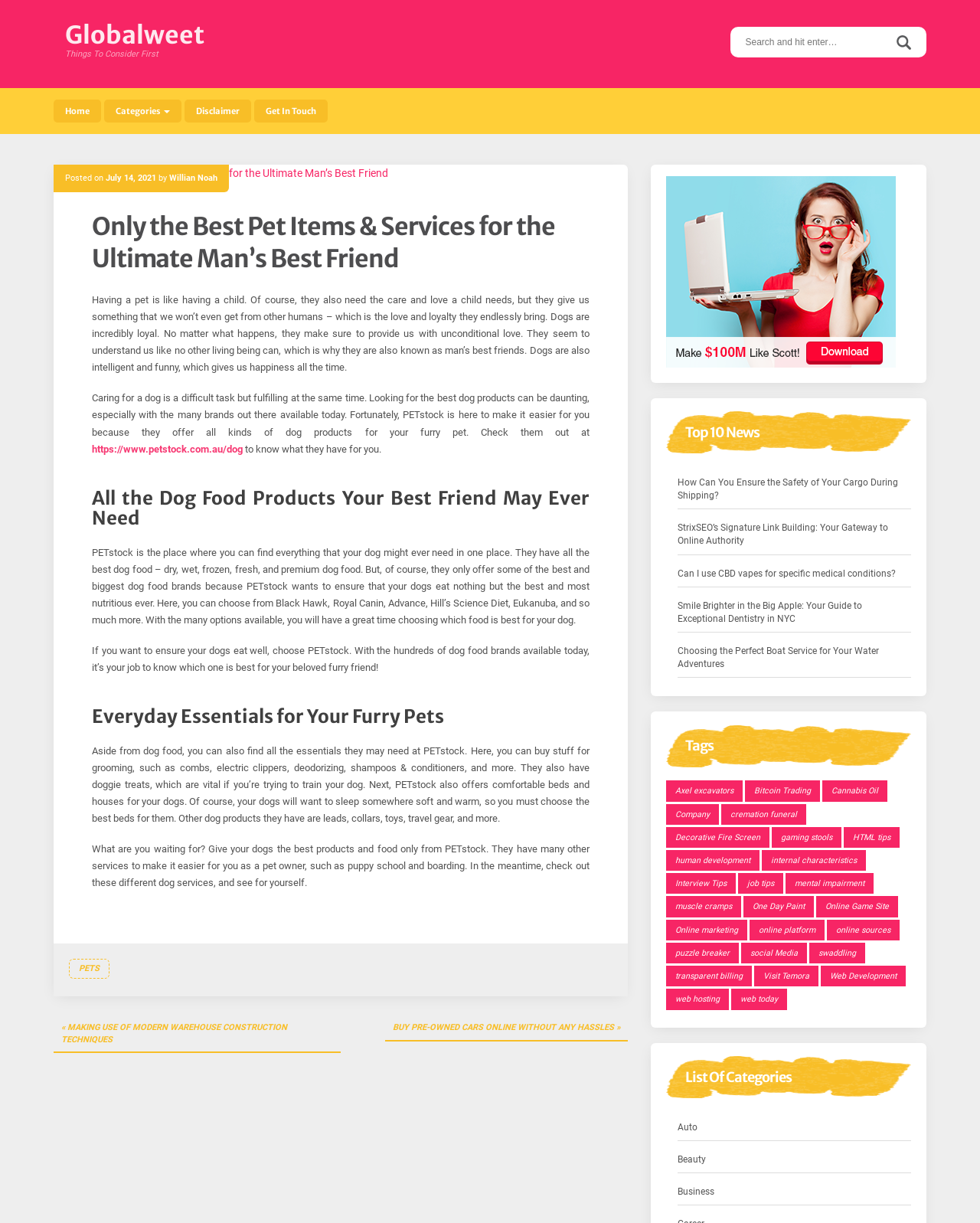Specify the bounding box coordinates of the region I need to click to perform the following instruction: "Check the top 10 news". The coordinates must be four float numbers in the range of 0 to 1, i.e., [left, top, right, bottom].

[0.68, 0.335, 0.93, 0.373]